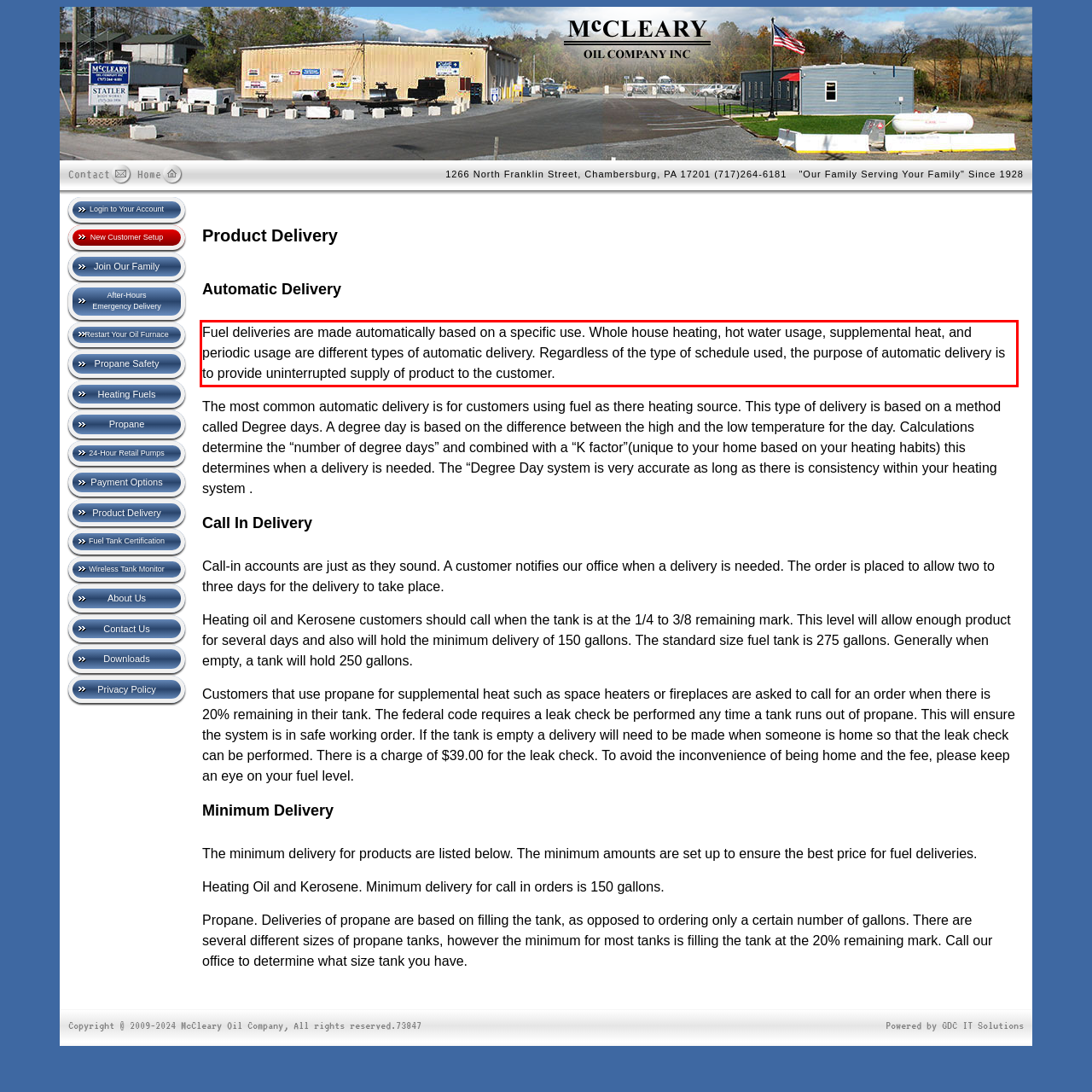Using the provided screenshot of a webpage, recognize and generate the text found within the red rectangle bounding box.

Fuel deliveries are made automatically based on a specific use. Whole house heating, hot water usage, supplemental heat, and periodic usage are different types of automatic delivery. Regardless of the type of schedule used, the purpose of automatic delivery is to provide uninterrupted supply of product to the customer.